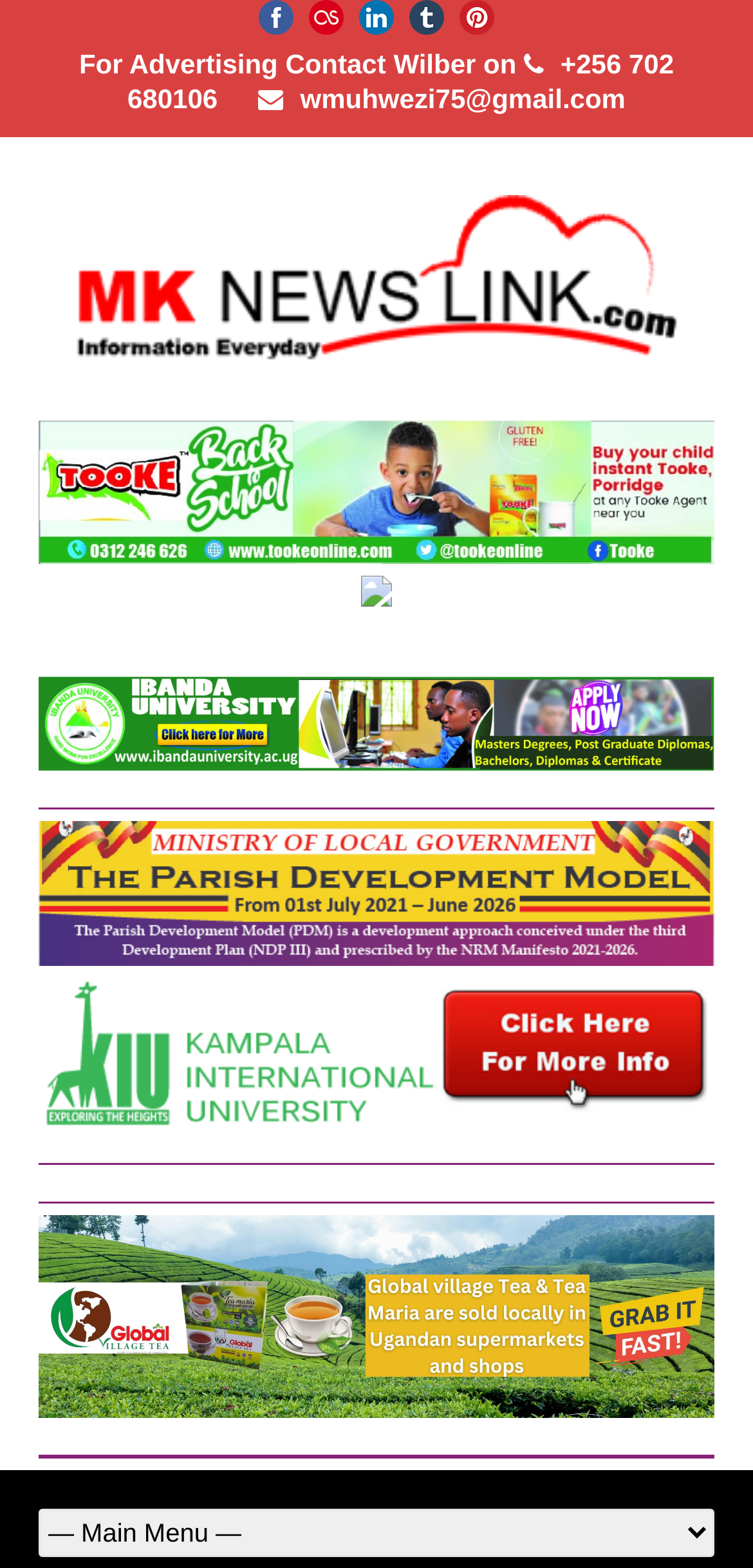Use a single word or phrase to answer the question:
What is the contact email for advertising?

wmuhwezi75@gmail.com